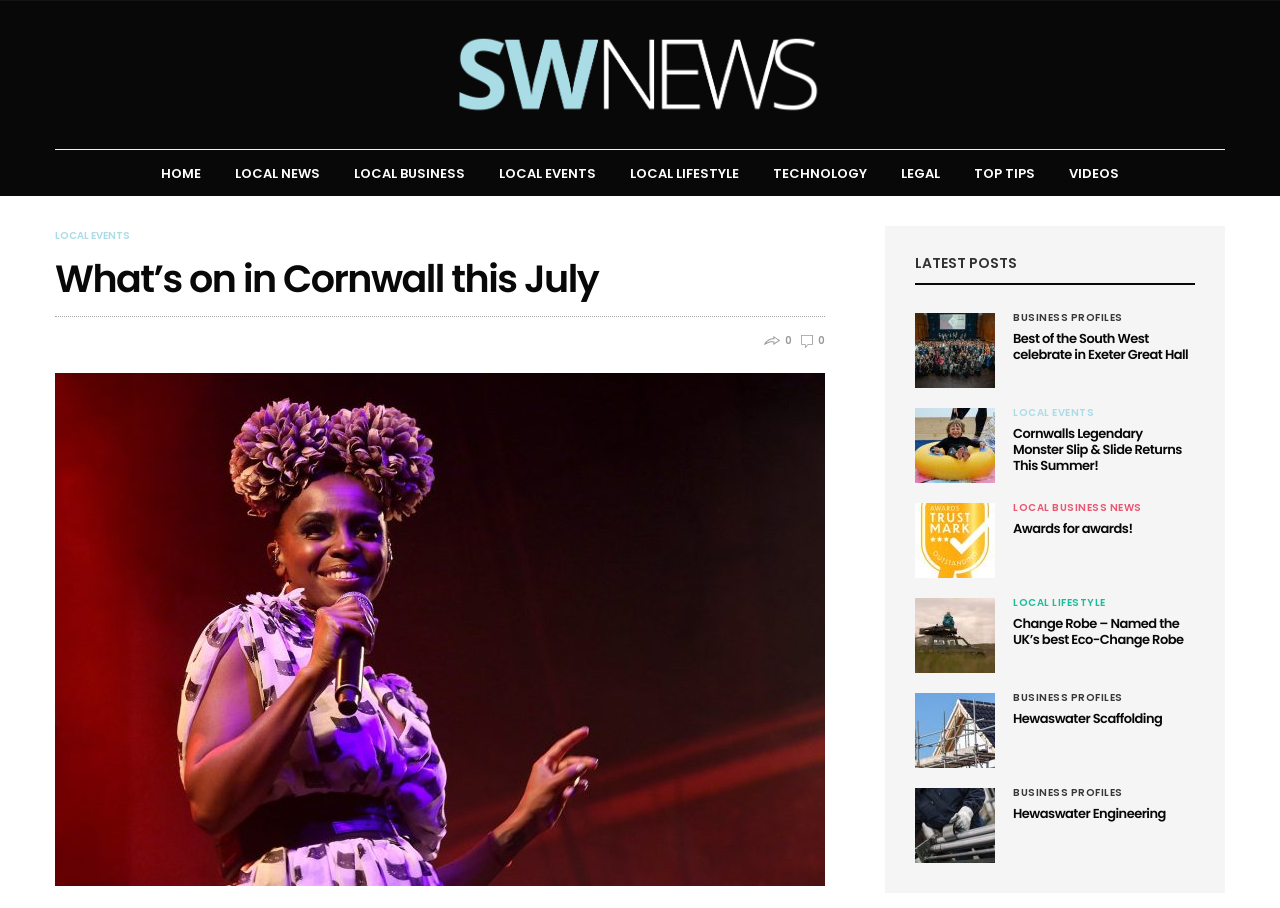Please specify the bounding box coordinates of the element that should be clicked to execute the given instruction: 'Learn about 'Hewaswater Scaffolding''. Ensure the coordinates are four float numbers between 0 and 1, expressed as [left, top, right, bottom].

[0.791, 0.78, 0.908, 0.801]